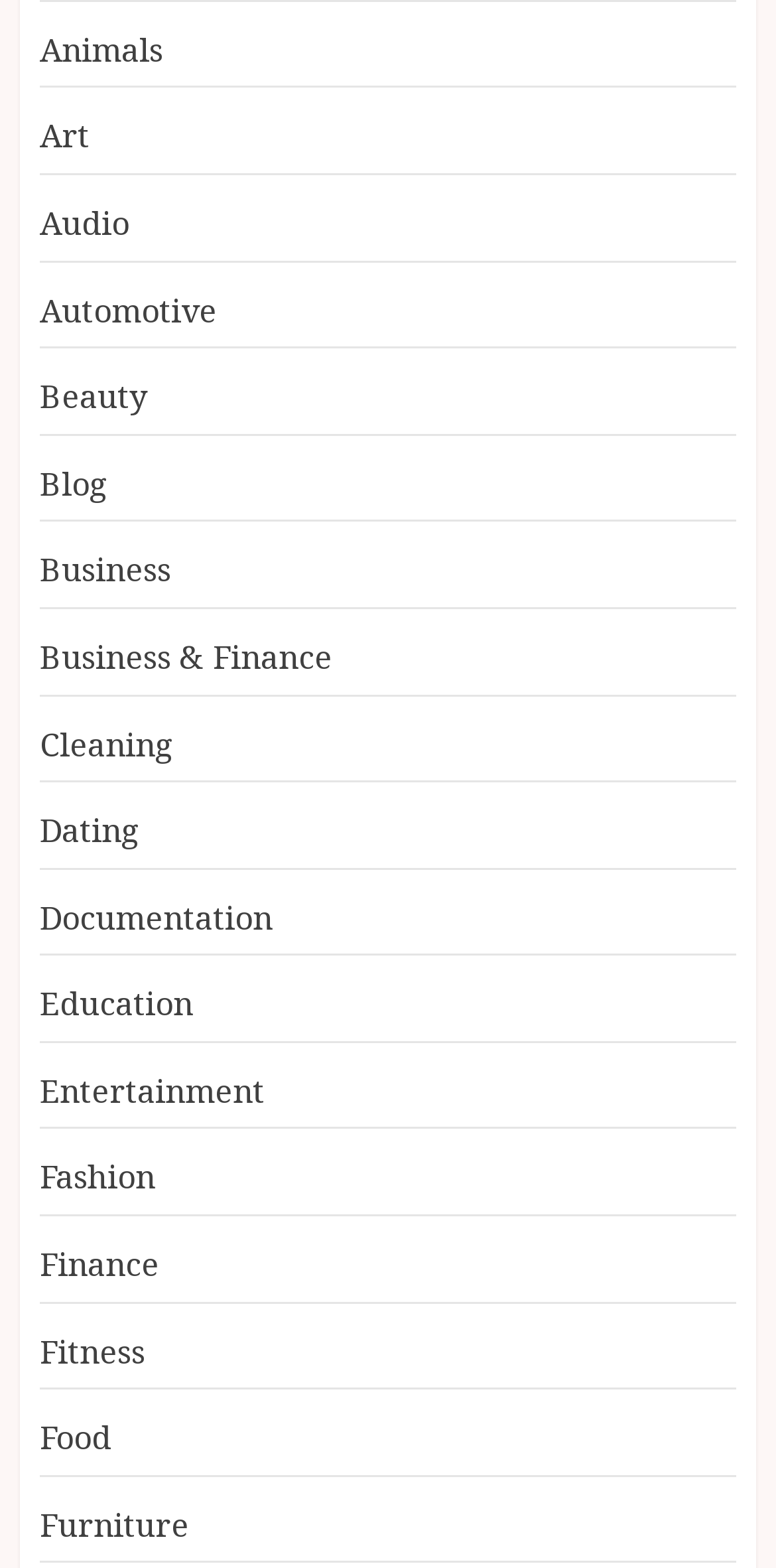Respond with a single word or short phrase to the following question: 
How many categories are listed on the webpage?

13